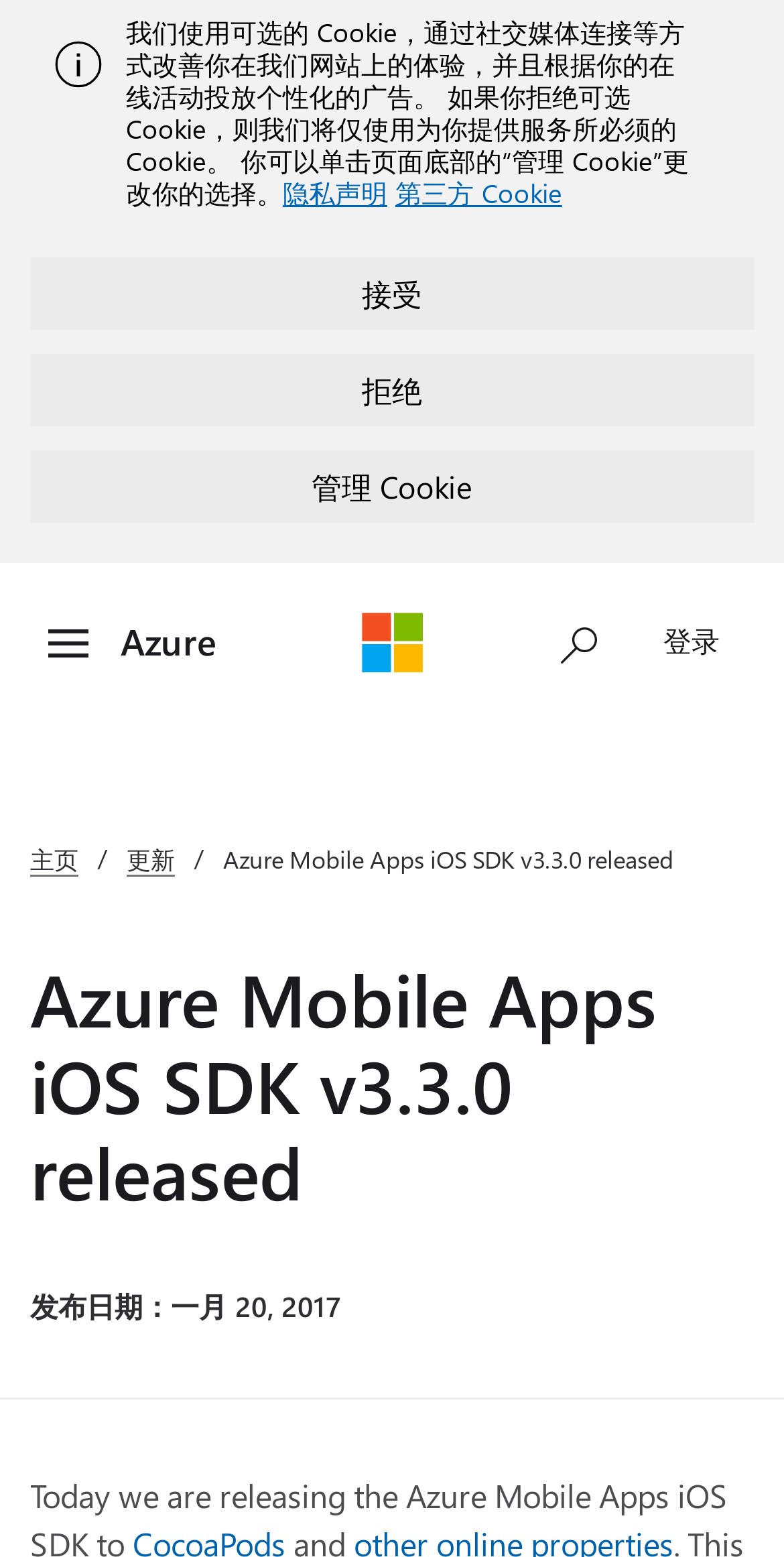Specify the bounding box coordinates of the region I need to click to perform the following instruction: "switch menu". The coordinates must be four float numbers in the range of 0 to 1, i.e., [left, top, right, bottom].

[0.031, 0.386, 0.144, 0.443]